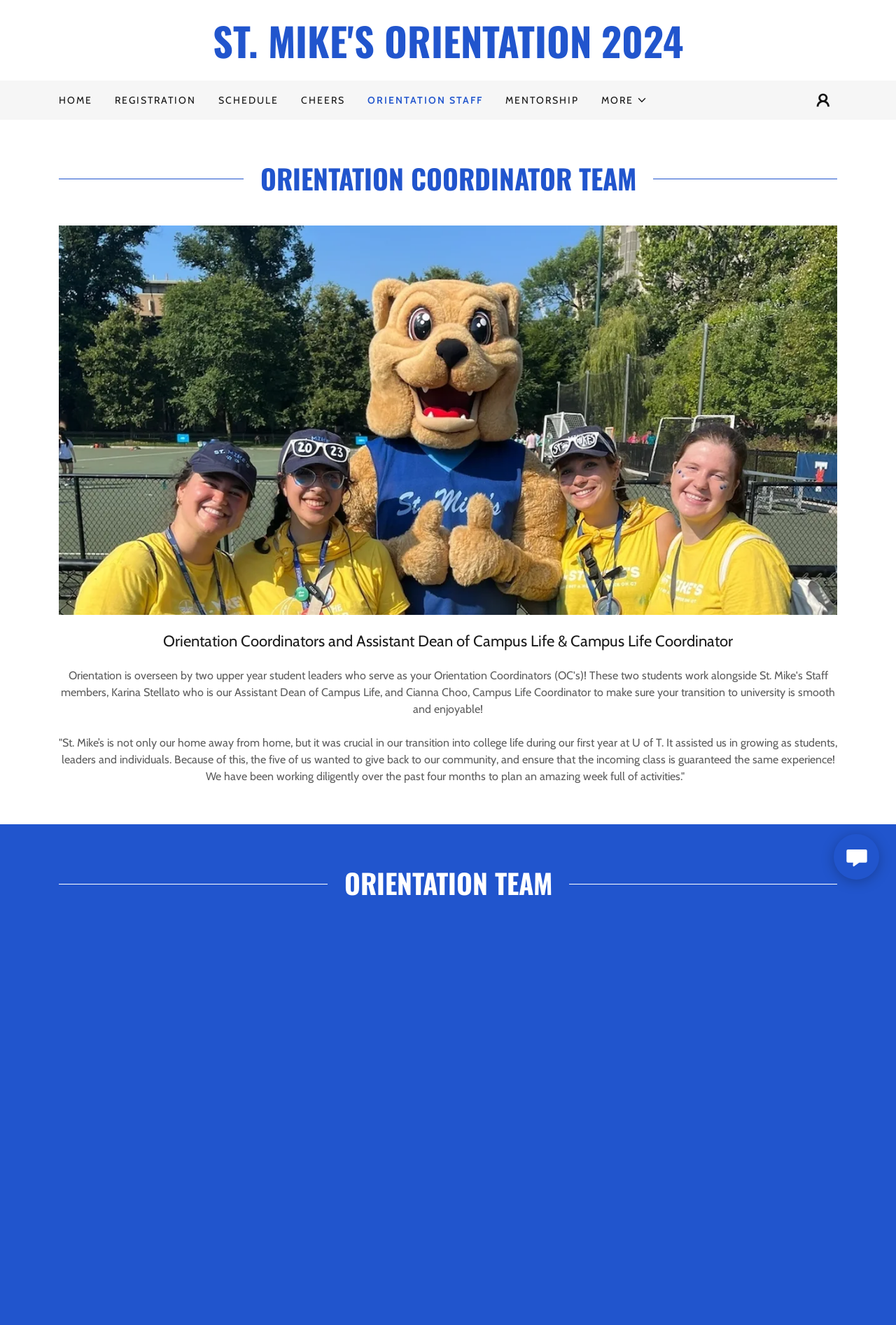What is the name of the orientation event?
Using the image, respond with a single word or phrase.

ST. MIKE'S ORIENTATION 2024